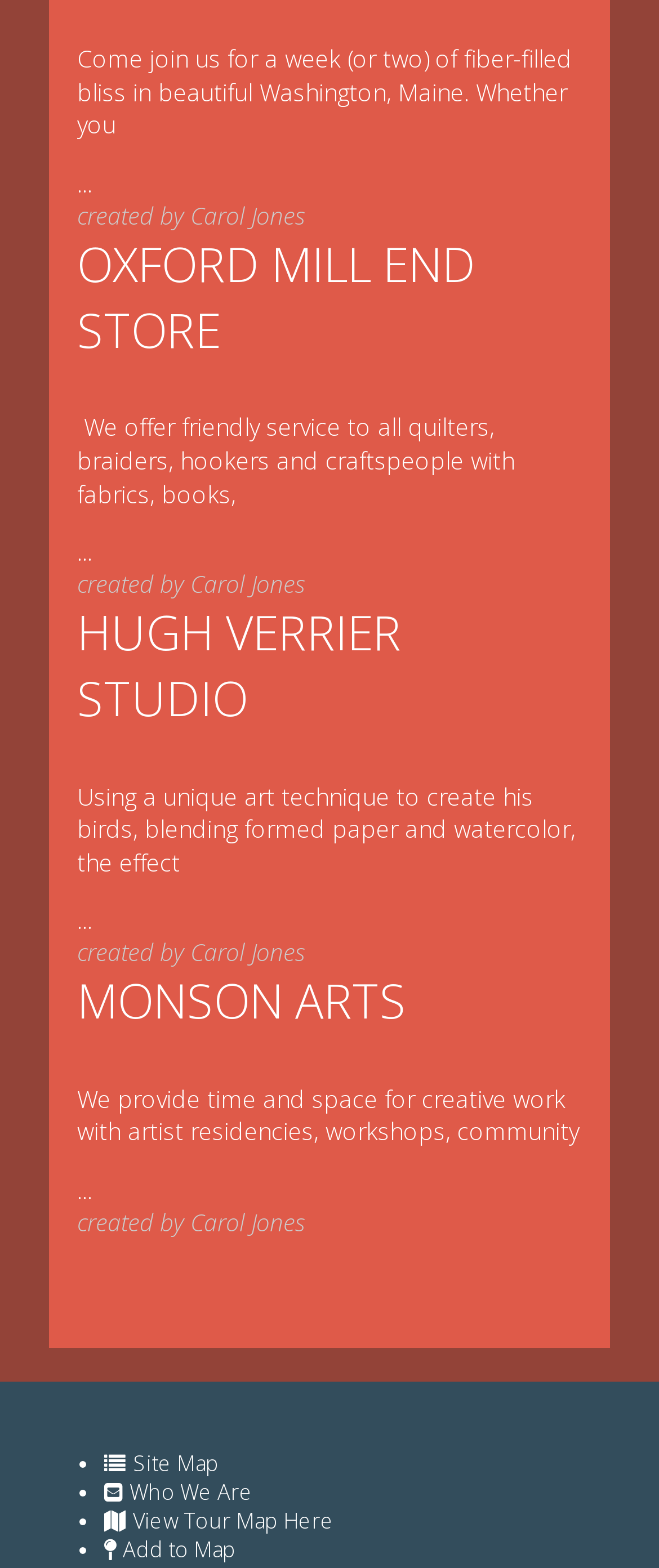Bounding box coordinates should be provided in the format (top-left x, top-left y, bottom-right x, bottom-right y) with all values between 0 and 1. Identify the bounding box for this UI element: Hugh Verrier Studio

[0.117, 0.383, 0.883, 0.467]